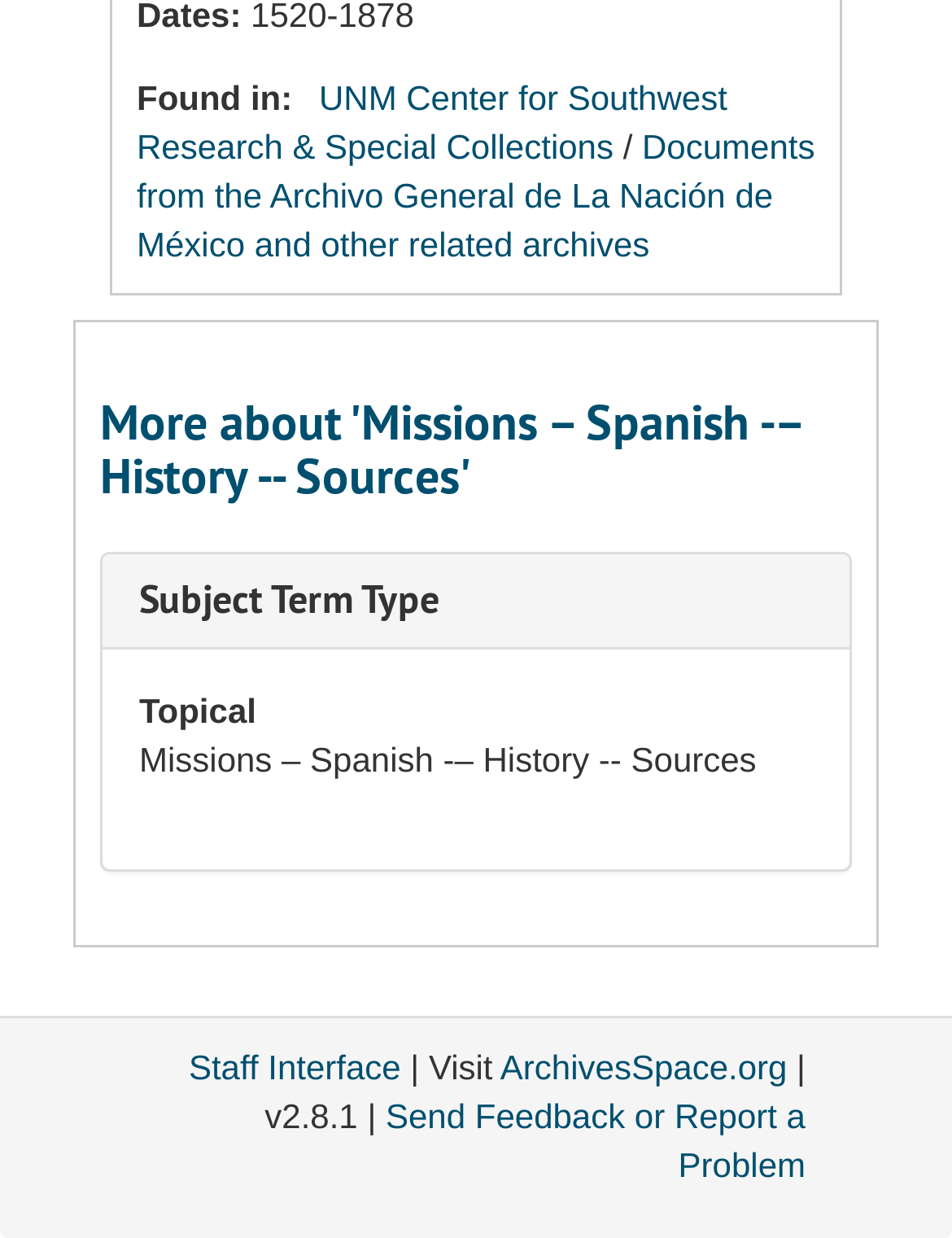What is the name of the center?
Use the information from the image to give a detailed answer to the question.

The question asks for the name of the center, which can be found in the link element with the text 'UNM Center for Southwest Research & Special Collections' at the top of the webpage.